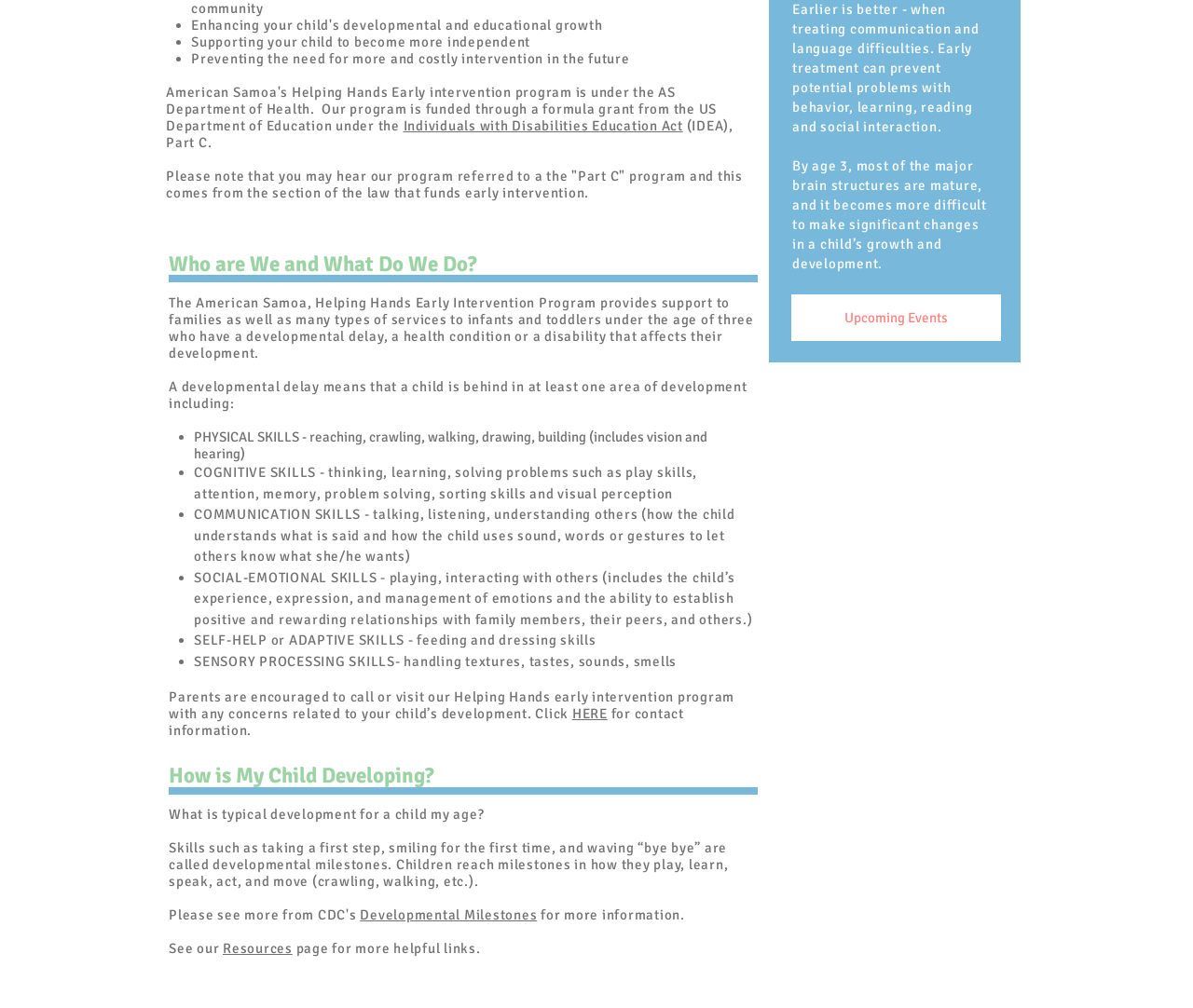What is the recommended action for parents with concerns about their child's development?
Give a detailed response to the question by analyzing the screenshot.

The question asks for the recommended action for parents with concerns about their child's development. By reading the webpage, I found the answer in the sentence 'Parents are encouraged to call or visit our Helping Hands early intervention program with any concerns related to your child’s development.'